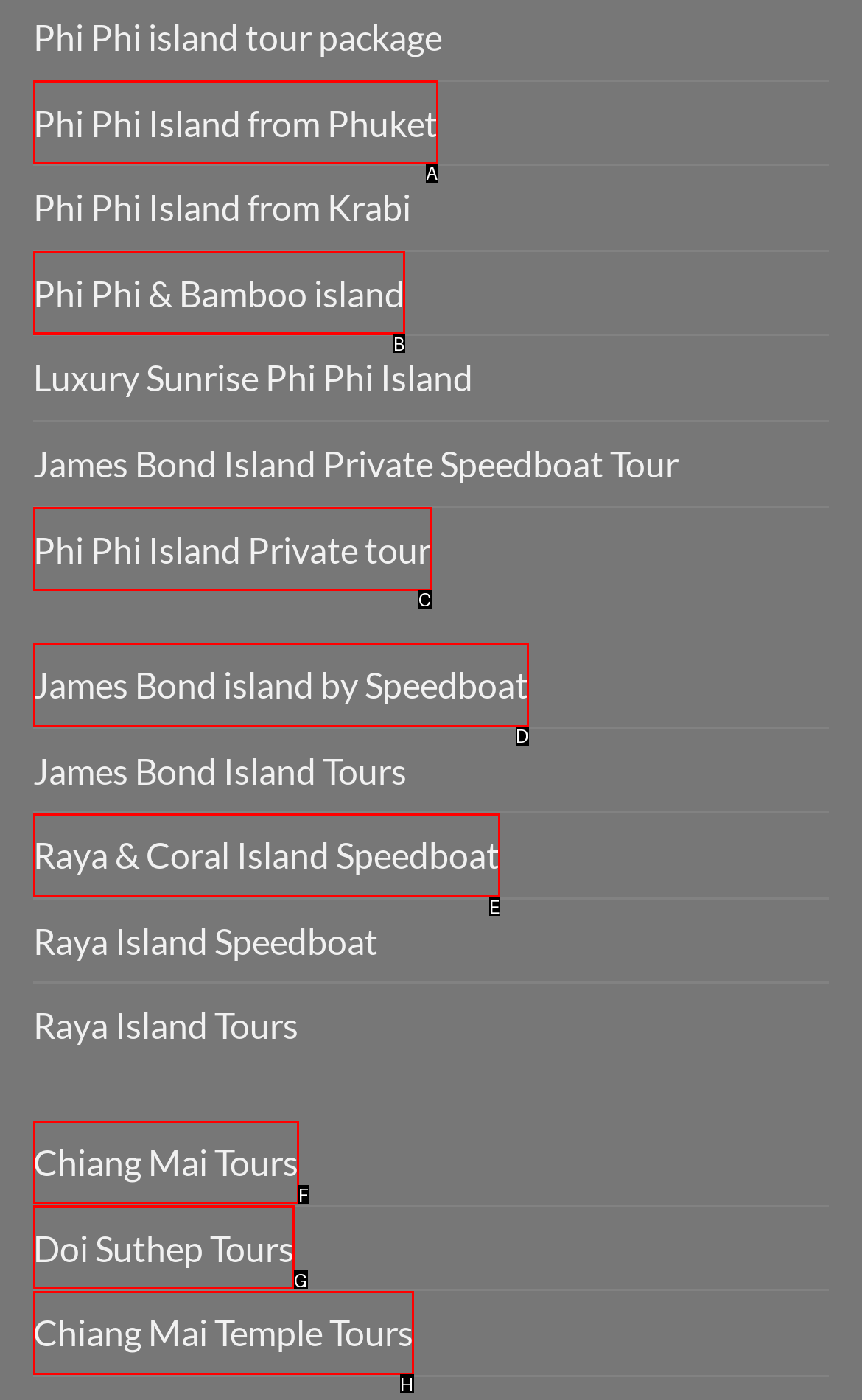Identify the HTML element that corresponds to the following description: James Bond island by Speedboat. Provide the letter of the correct option from the presented choices.

D